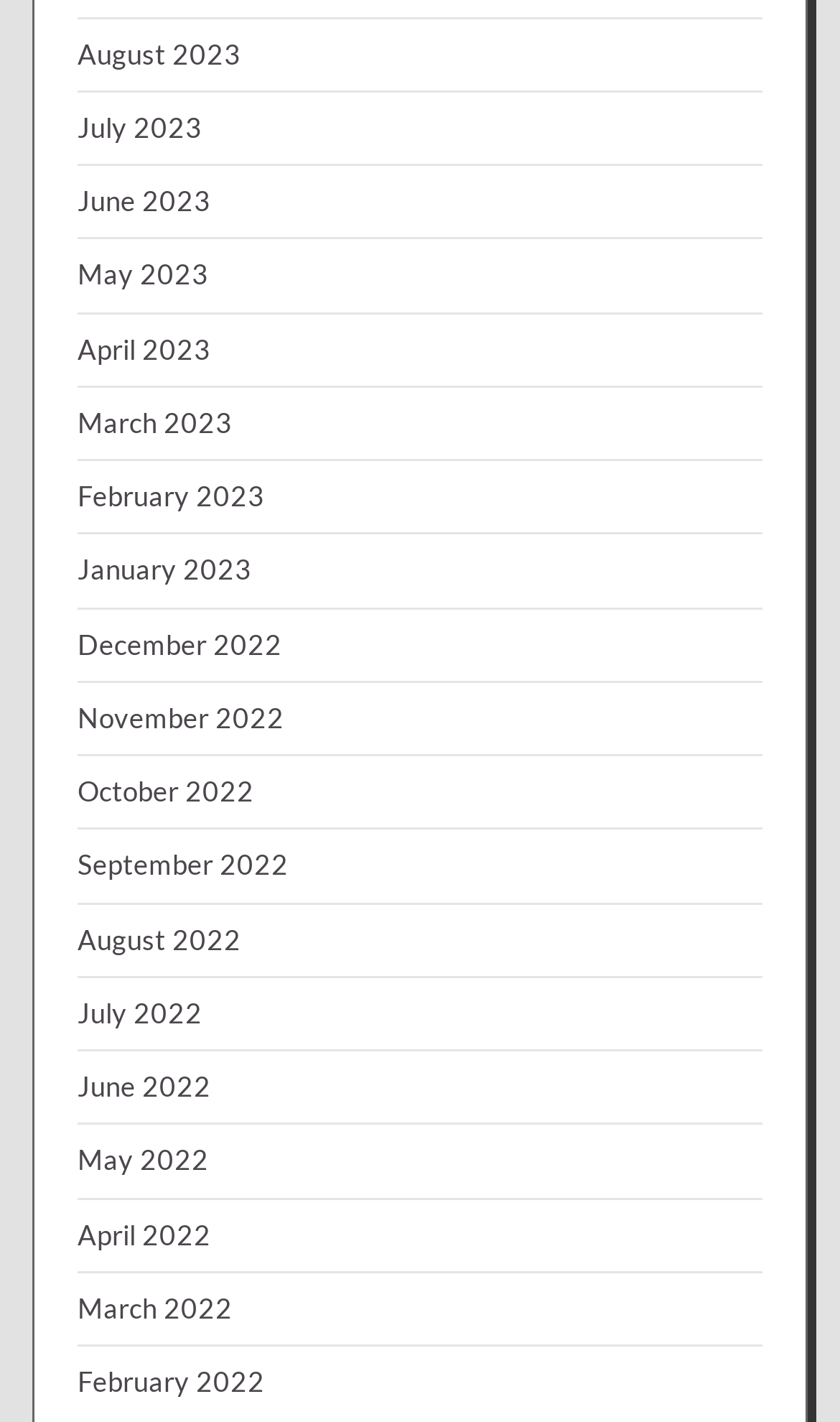Using the provided element description, identify the bounding box coordinates as (top-left x, top-left y, bottom-right x, bottom-right y). Ensure all values are between 0 and 1. Description: February 2023

[0.092, 0.337, 0.315, 0.361]